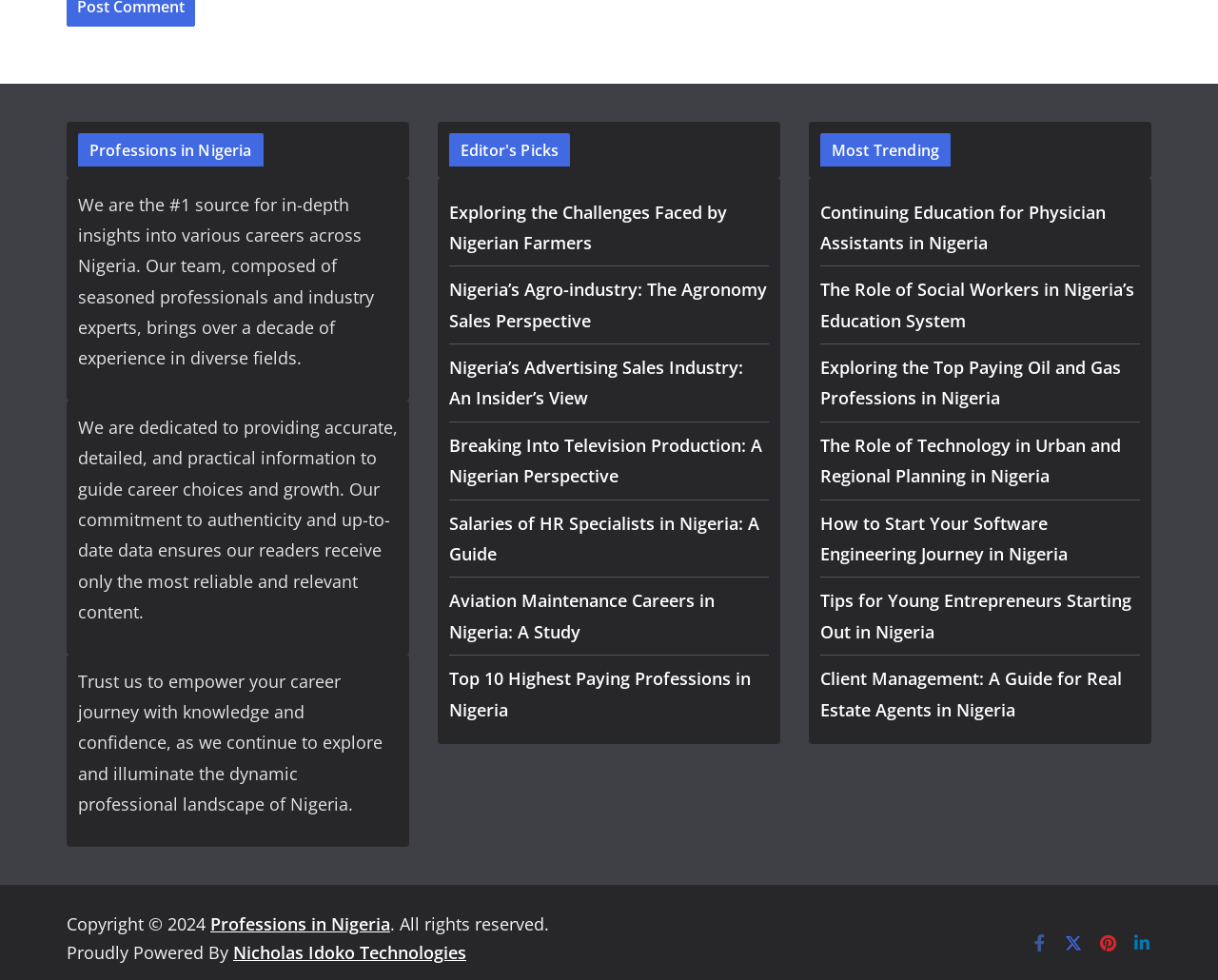What is the main focus of this website?
Please give a detailed and elaborate explanation in response to the question.

The website's main focus is on providing insights into various careers across Nigeria, as stated in the introductory text. The website's content is organized into sections such as 'Editor's Picks' and 'Most Trending', which suggests that it is a platform for exploring different professions in Nigeria.